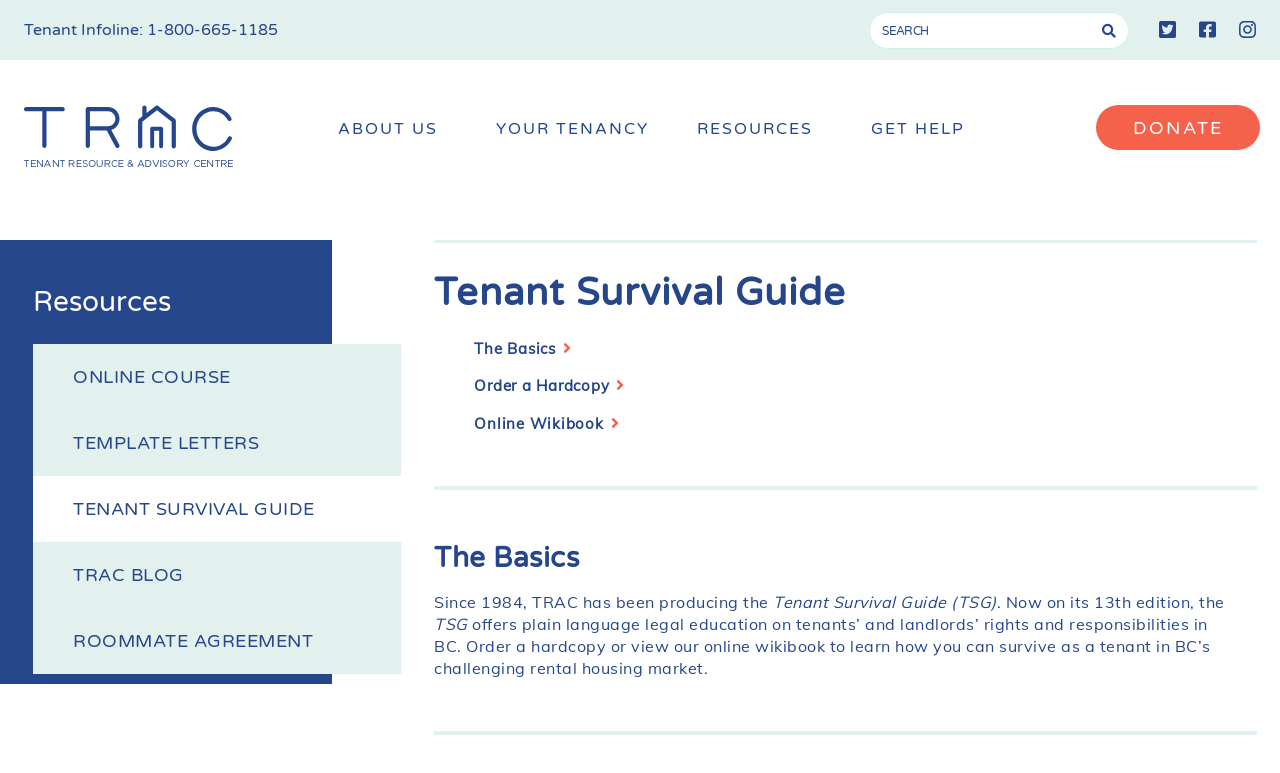Please specify the coordinates of the bounding box for the element that should be clicked to carry out this instruction: "Donate to TRAC". The coordinates must be four float numbers between 0 and 1, formatted as [left, top, right, bottom].

[0.856, 0.136, 0.985, 0.194]